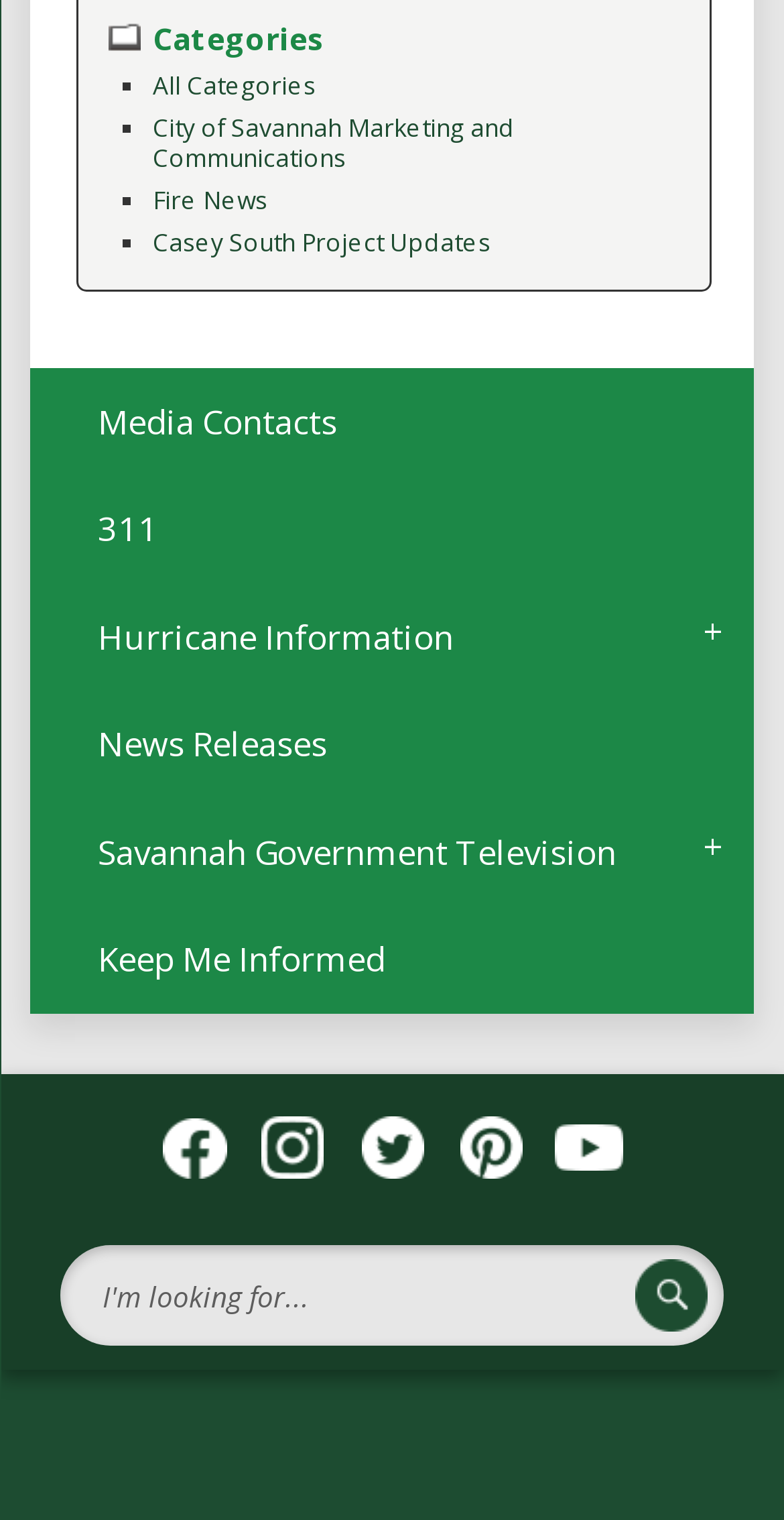Can you provide the bounding box coordinates for the element that should be clicked to implement the instruction: "Open 'Media Contacts'"?

[0.039, 0.242, 0.961, 0.313]